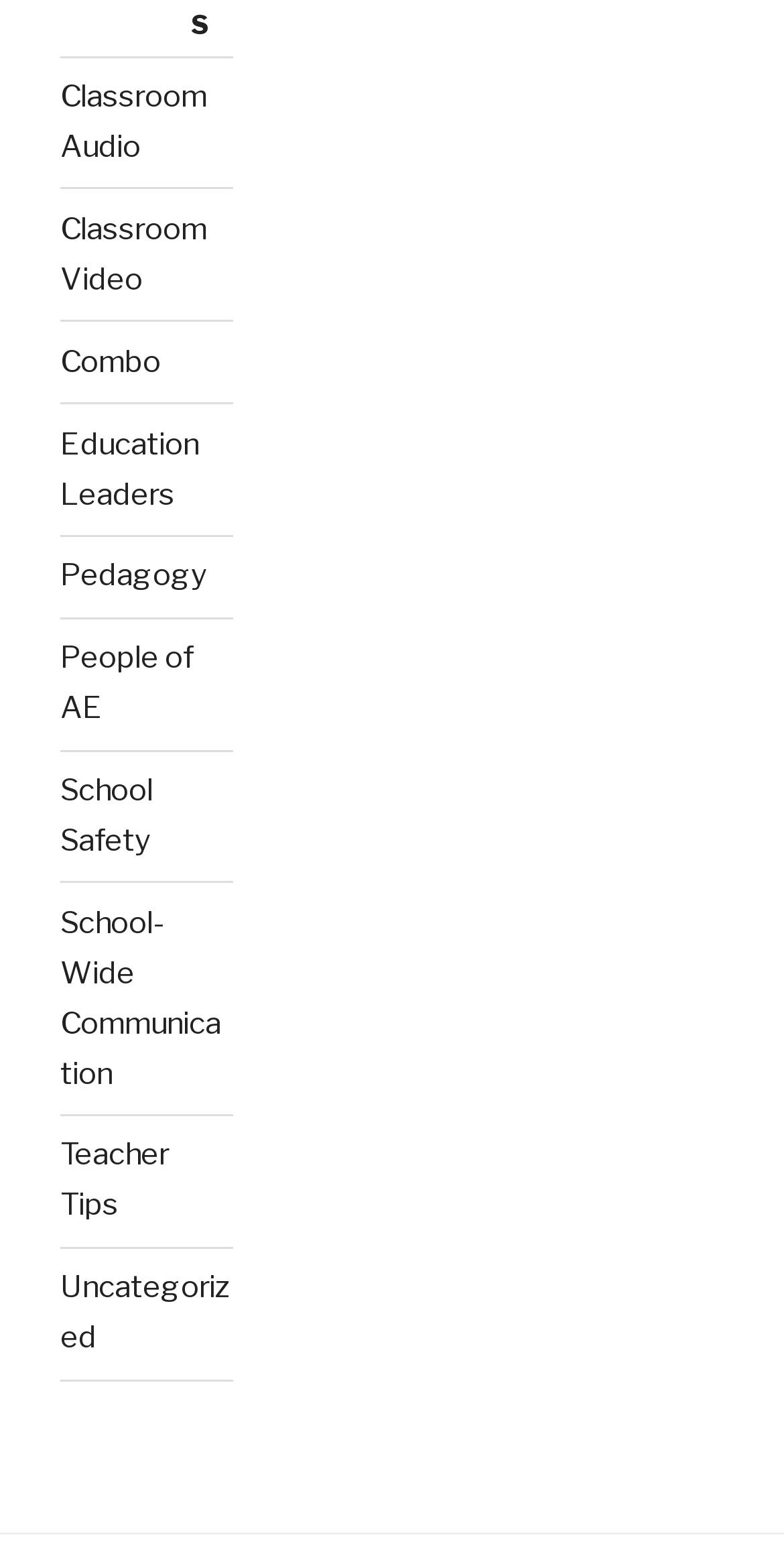Provide the bounding box coordinates of the HTML element this sentence describes: "admin". The bounding box coordinates consist of four float numbers between 0 and 1, i.e., [left, top, right, bottom].

None